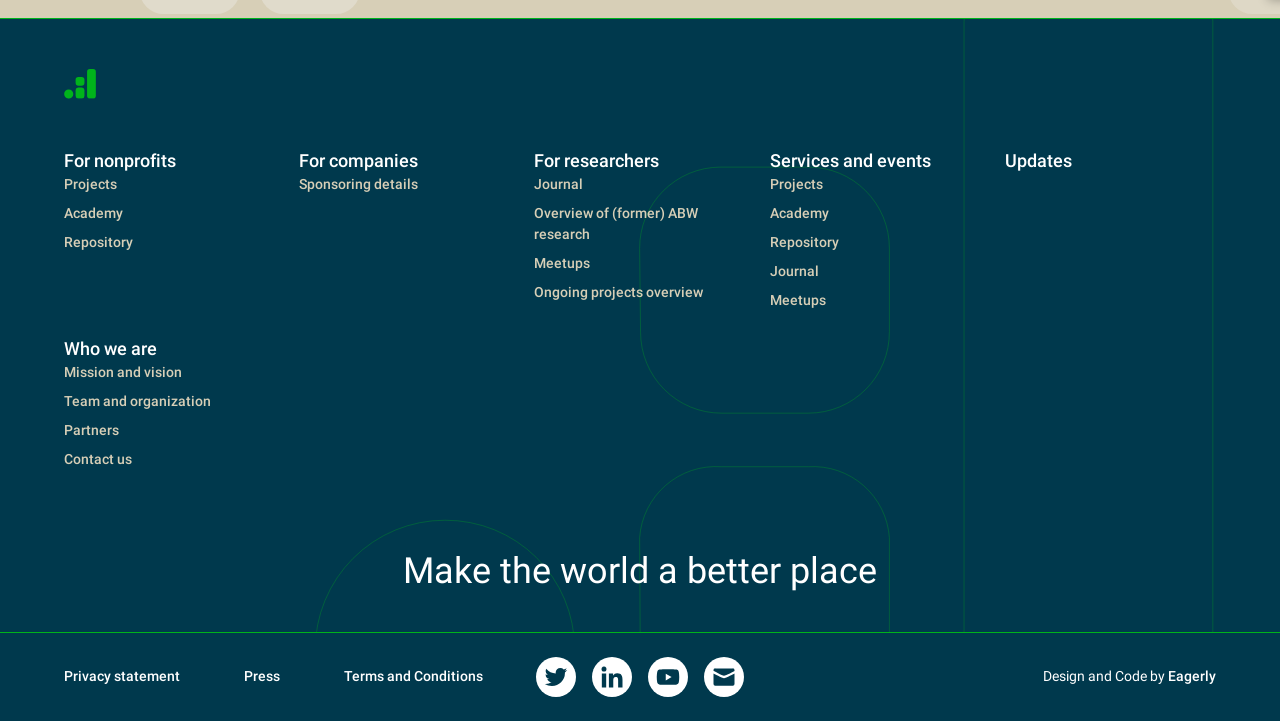Provide a brief response to the question below using one word or phrase:
What are the main categories of projects?

Academy, Repository, Journal